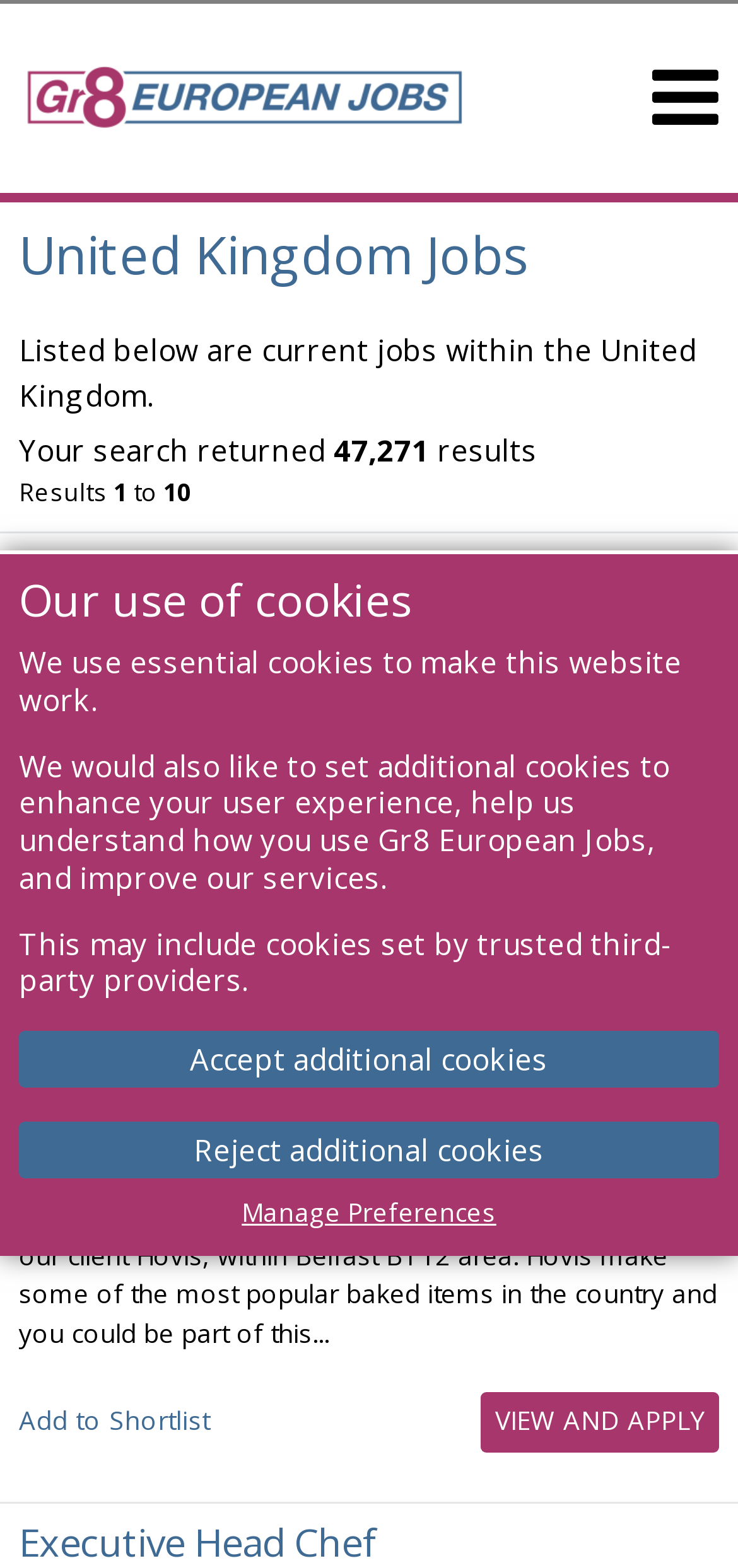Provide the text content of the webpage's main heading.

United Kingdom Jobs